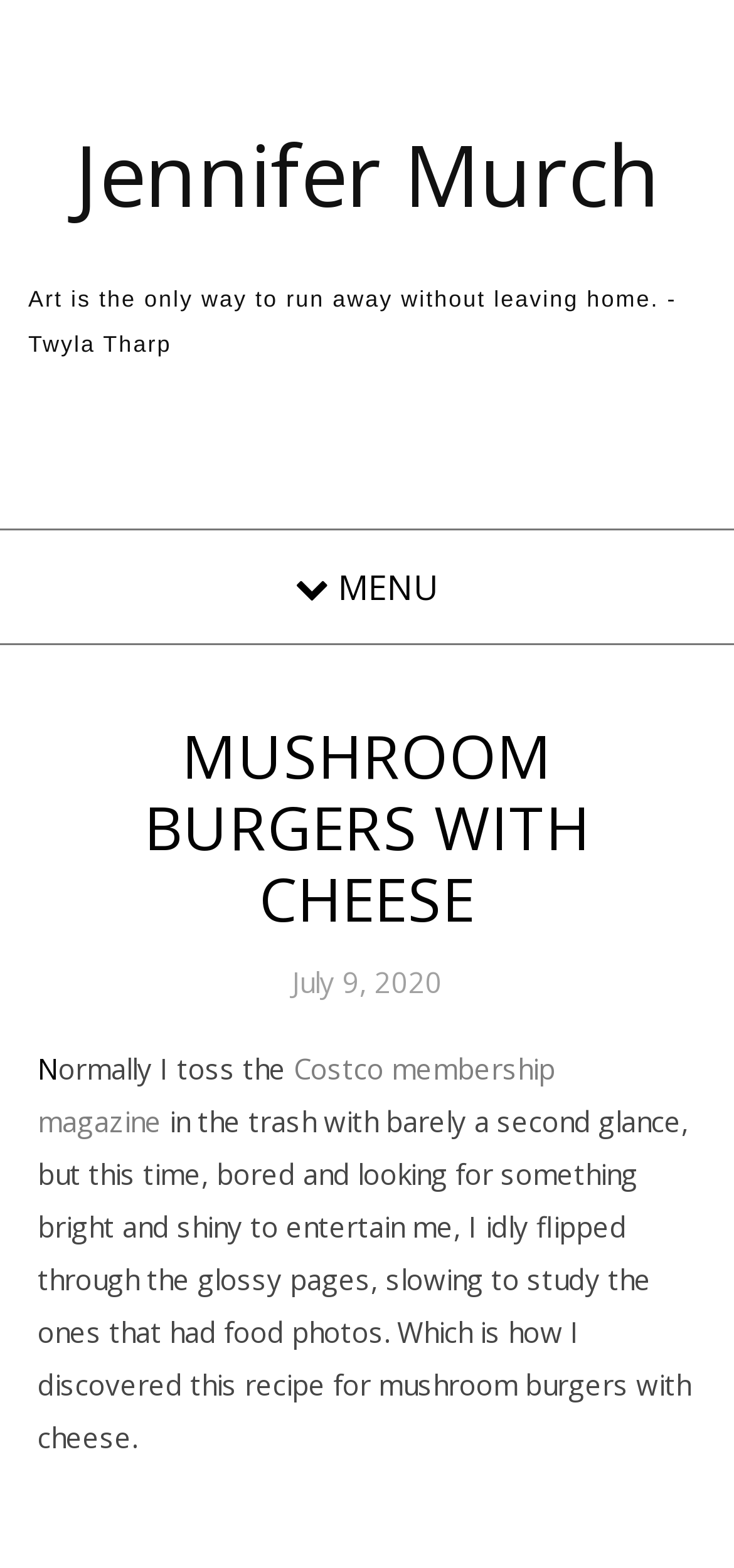Please determine the bounding box coordinates for the UI element described as: "parent_node: Email * aria-describedby="email-notes" name="email"".

None